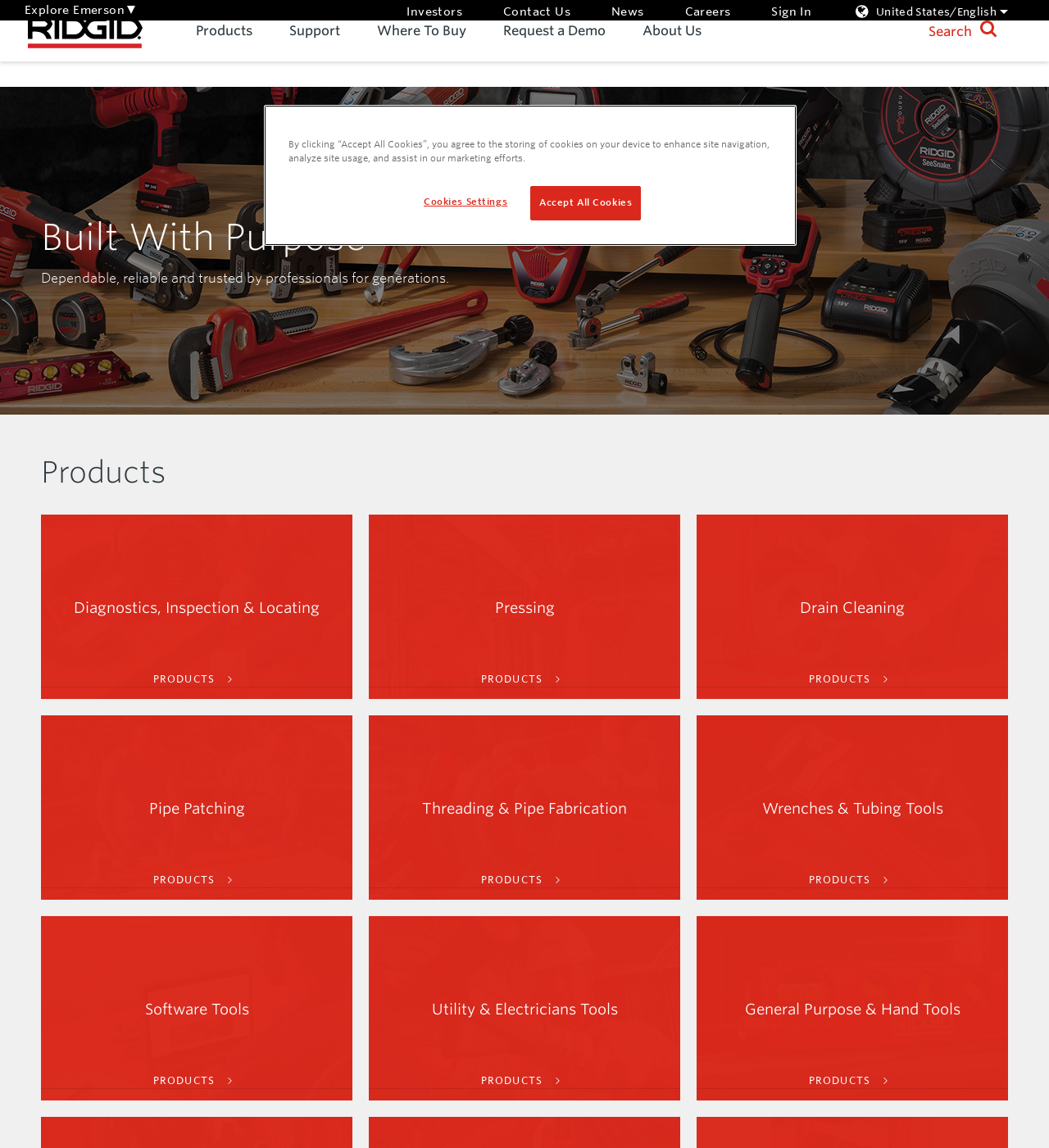Please specify the bounding box coordinates of the area that should be clicked to accomplish the following instruction: "Search for products". The coordinates should consist of four float numbers between 0 and 1, i.e., [left, top, right, bottom].

[0.851, 0.018, 0.97, 0.072]